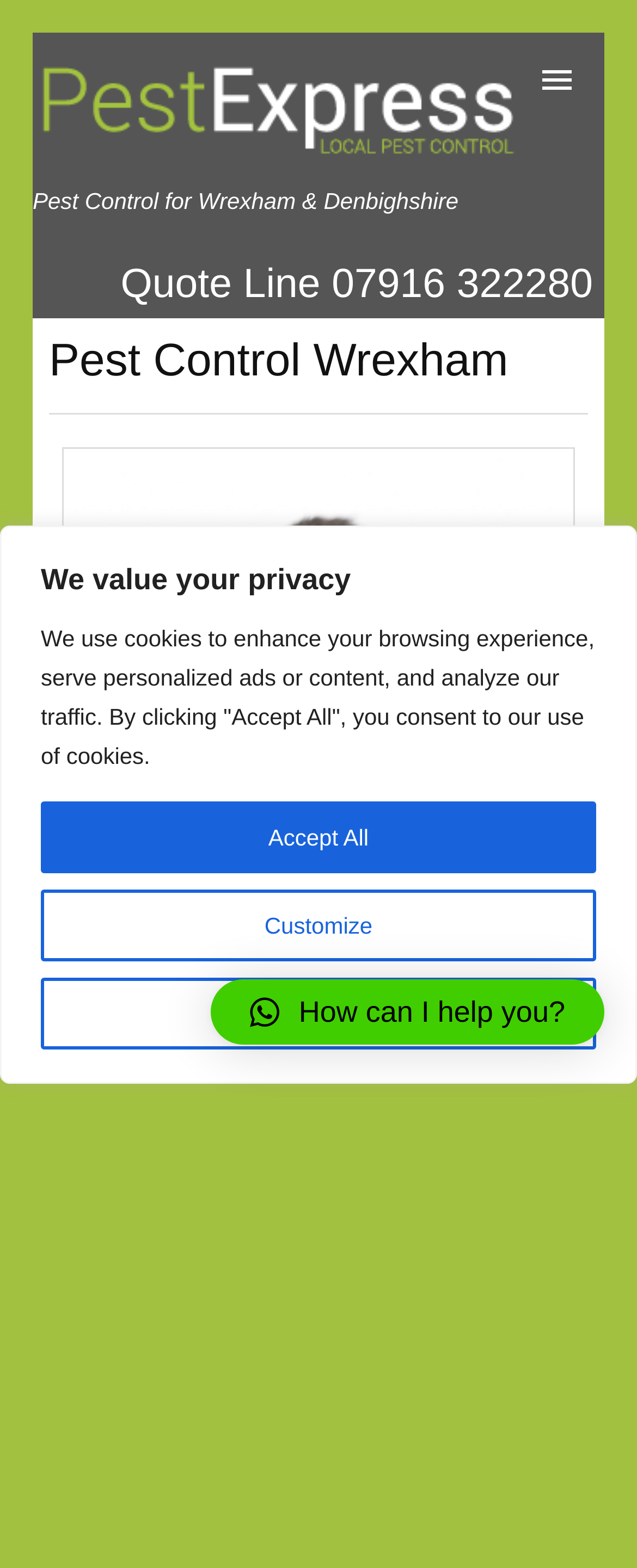Find the bounding box coordinates for the element described here: "parent_node: Pest Control Wrexham".

[0.115, 0.533, 0.885, 0.549]